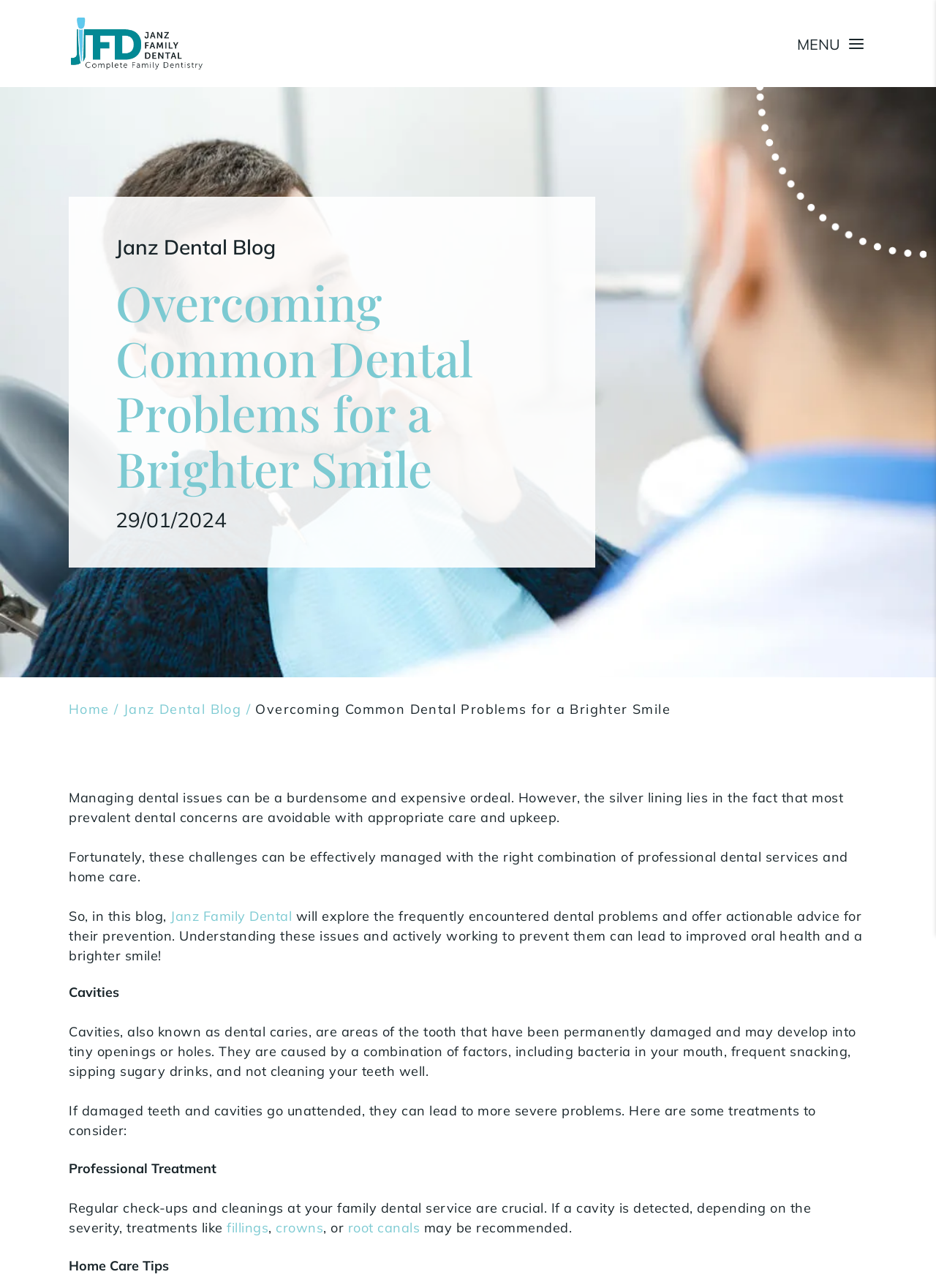What is the main topic of this webpage?
Give a comprehensive and detailed explanation for the question.

Based on the webpage content, it appears that the main topic is discussing common dental problems and providing advice on how to overcome them. The headings and subheadings, such as 'Cavities', 'Professional Treatment', and 'Home Care Tips', suggest that the webpage is focused on dental health and wellness.